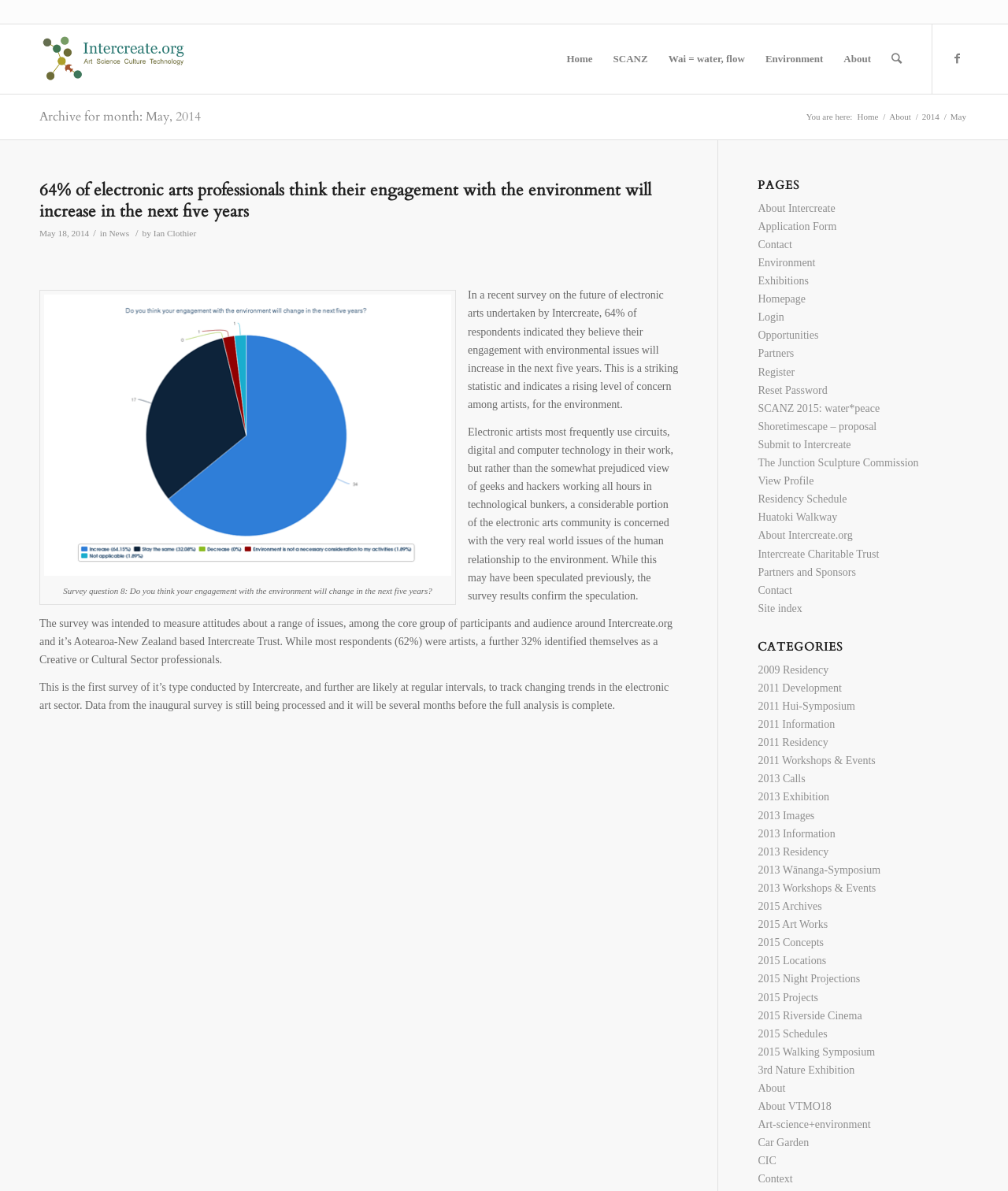Find the main header of the webpage and produce its text content.

Archive for month: May, 2014